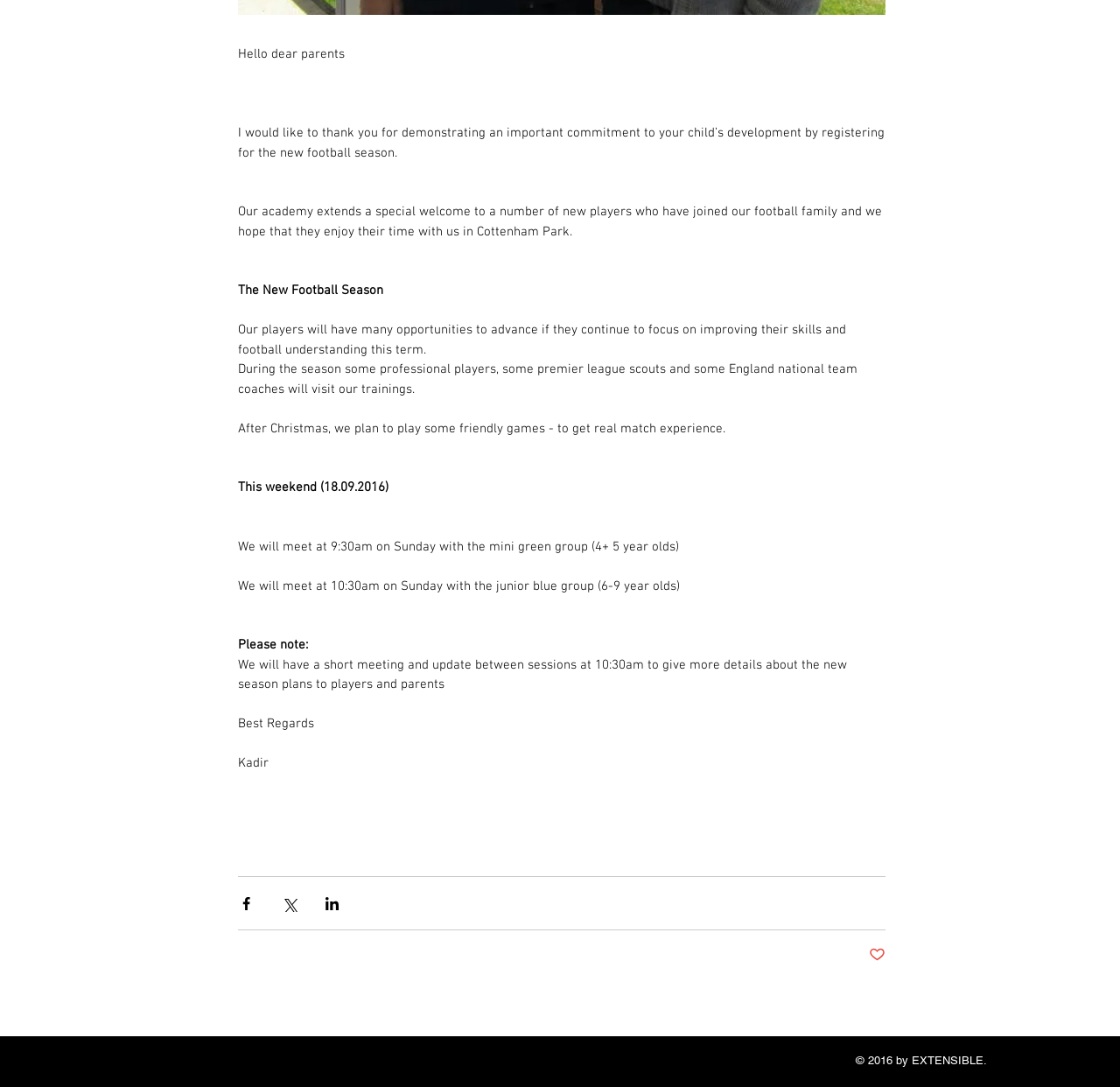Based on the element description, predict the bounding box coordinates (top-left x, top-left y, bottom-right x, bottom-right y) for the UI element in the screenshot: aria-label="Facebook App Icon"

[0.13, 0.967, 0.15, 0.987]